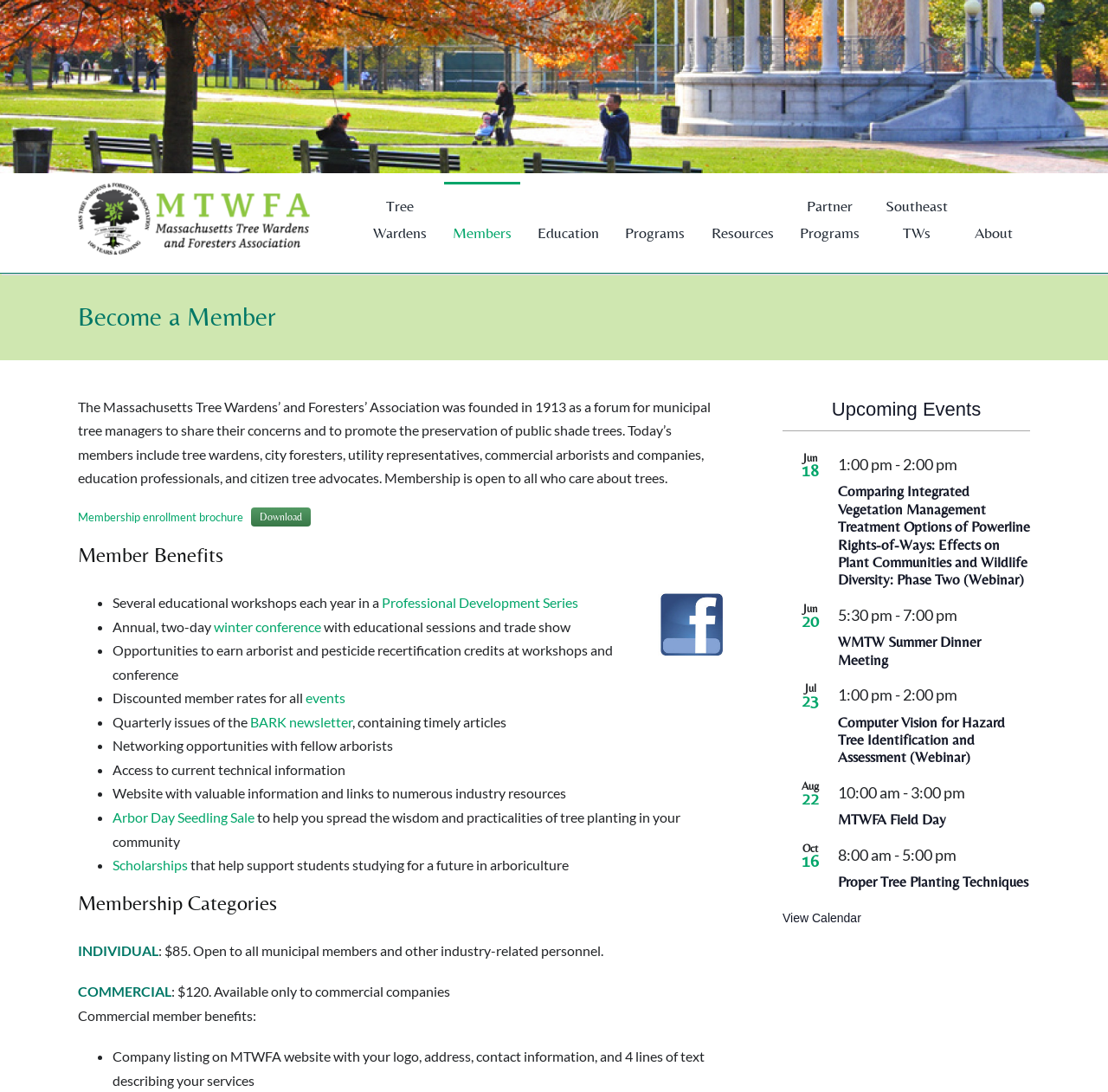Respond with a single word or phrase for the following question: 
How much does individual membership cost?

$85